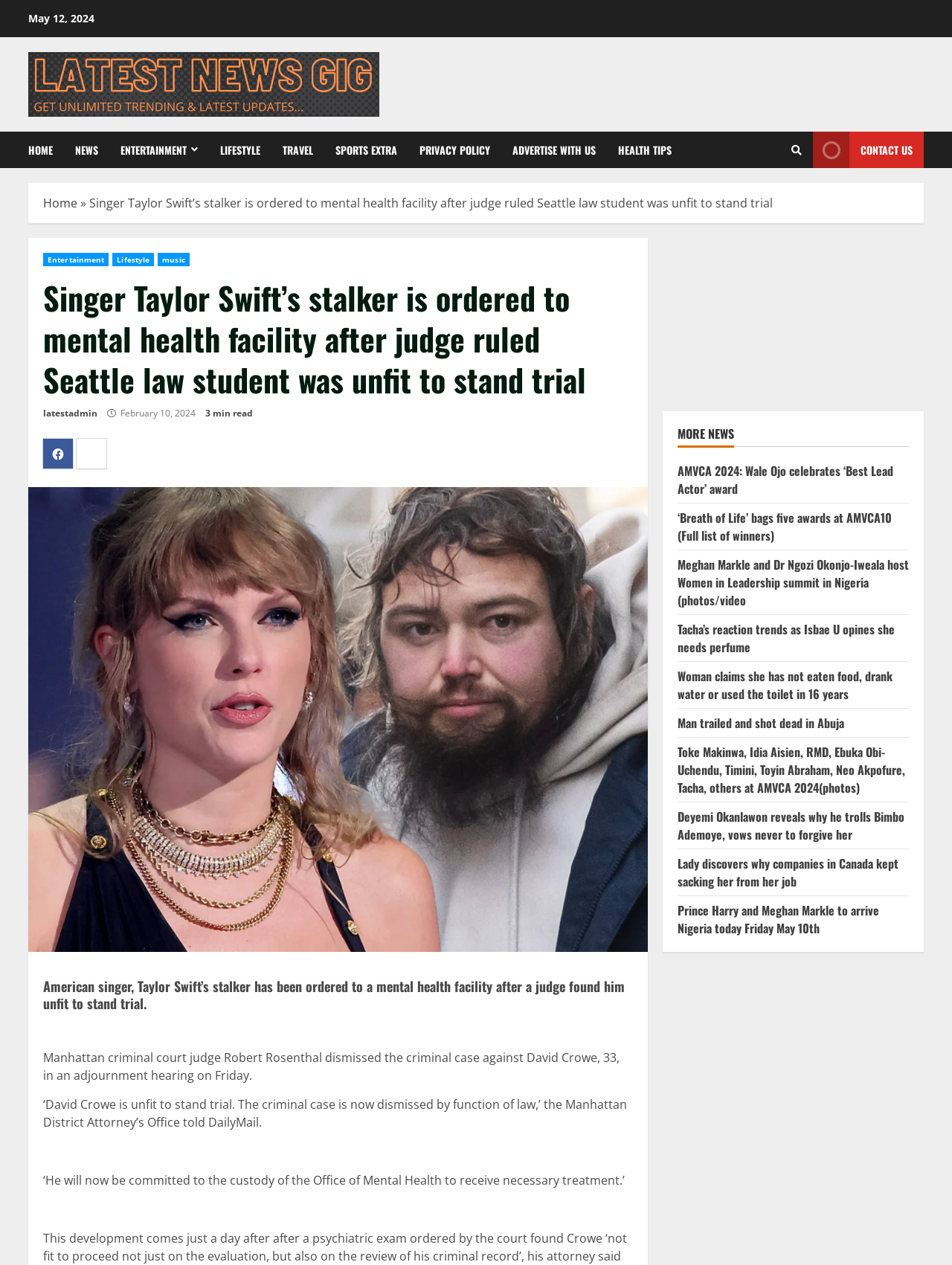What is the name of the singer mentioned in the news article?
We need a detailed and meticulous answer to the question.

I found the name of the singer mentioned in the news article by reading the content of the article, where it says 'American singer, Taylor Swift’s stalker...'.